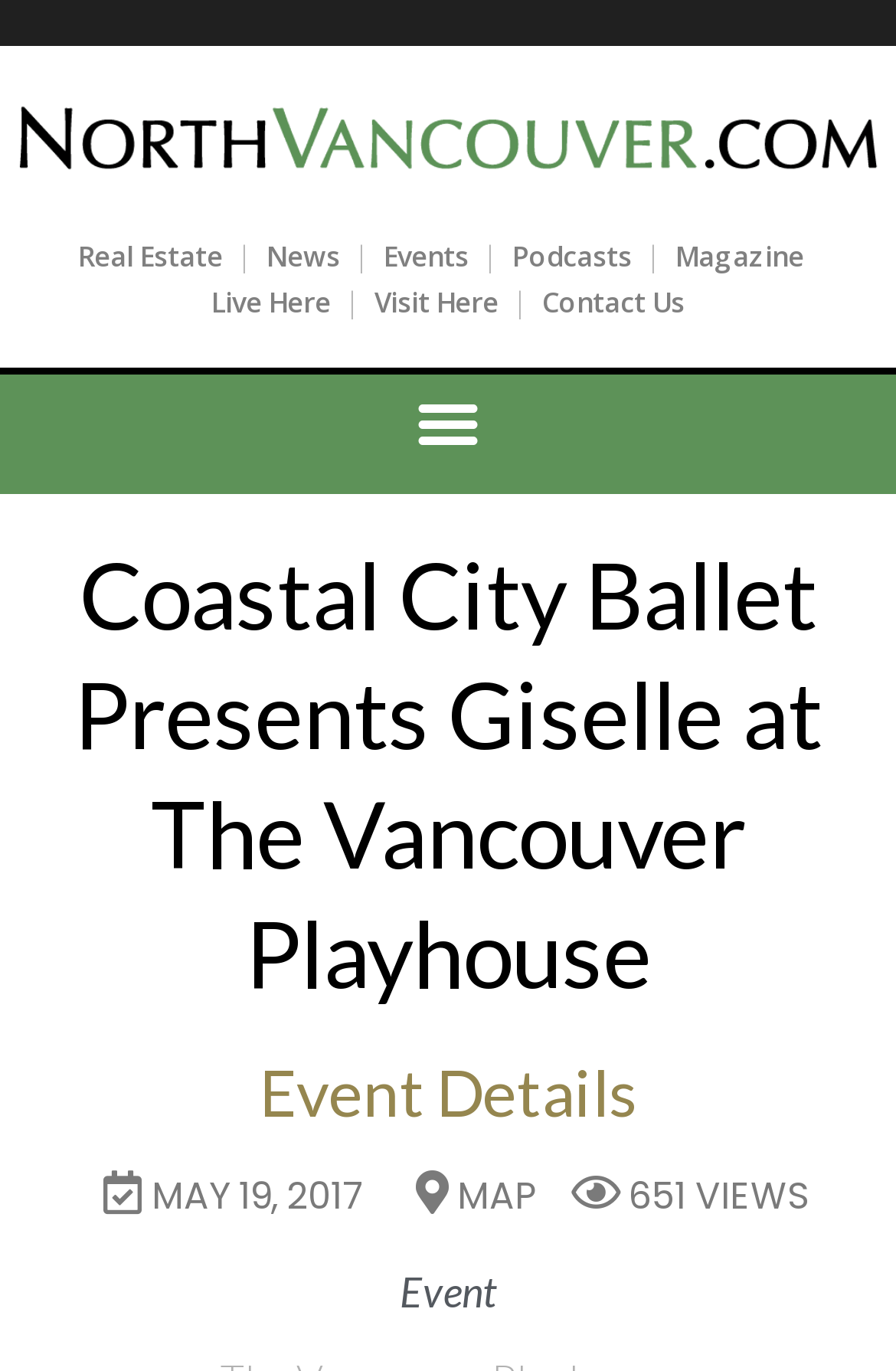Identify the bounding box coordinates of the clickable region to carry out the given instruction: "Toggle the menu".

[0.446, 0.273, 0.554, 0.343]